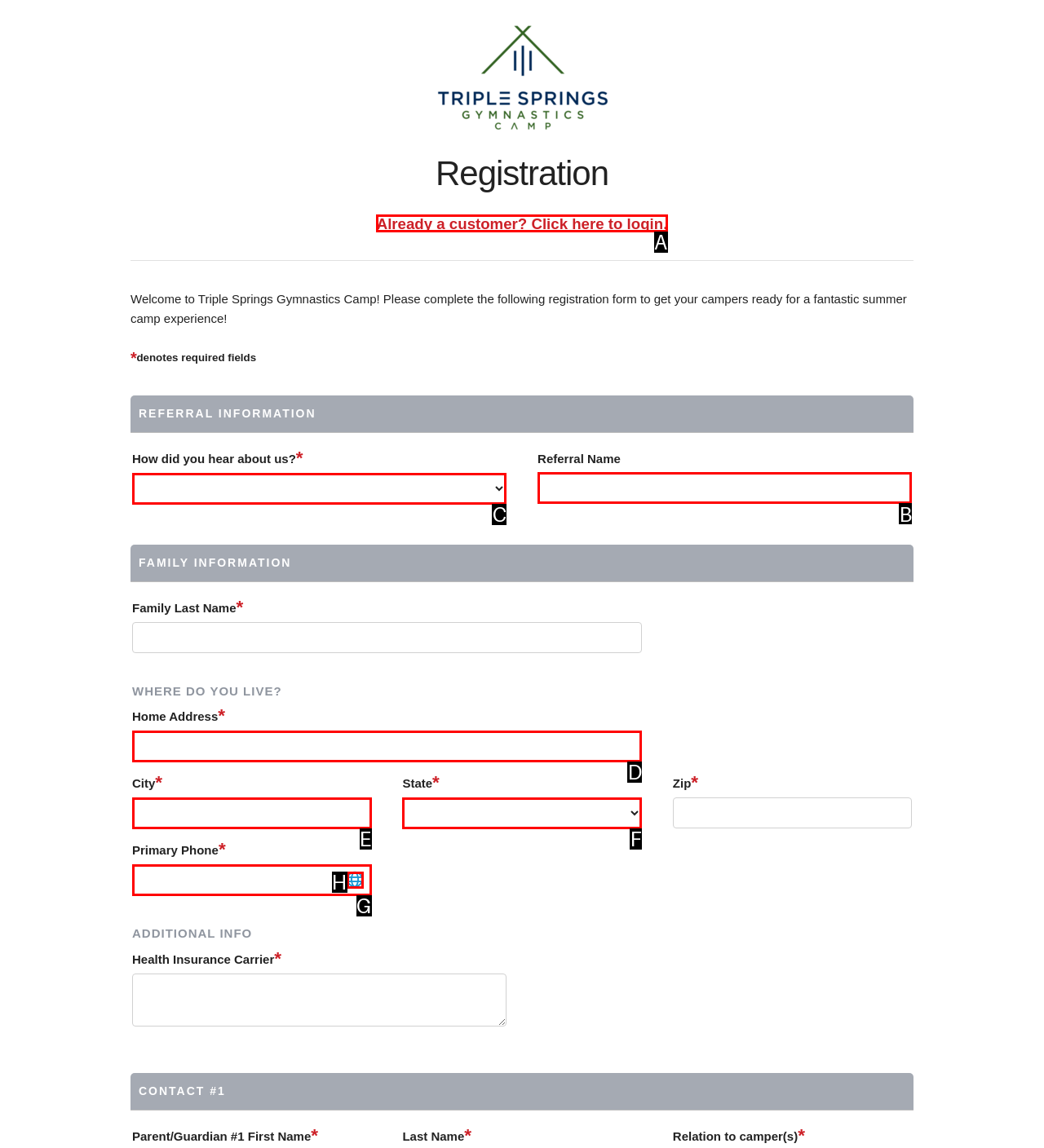Given the task: Select an option from the 'How did you hear about us?' dropdown, indicate which boxed UI element should be clicked. Provide your answer using the letter associated with the correct choice.

C